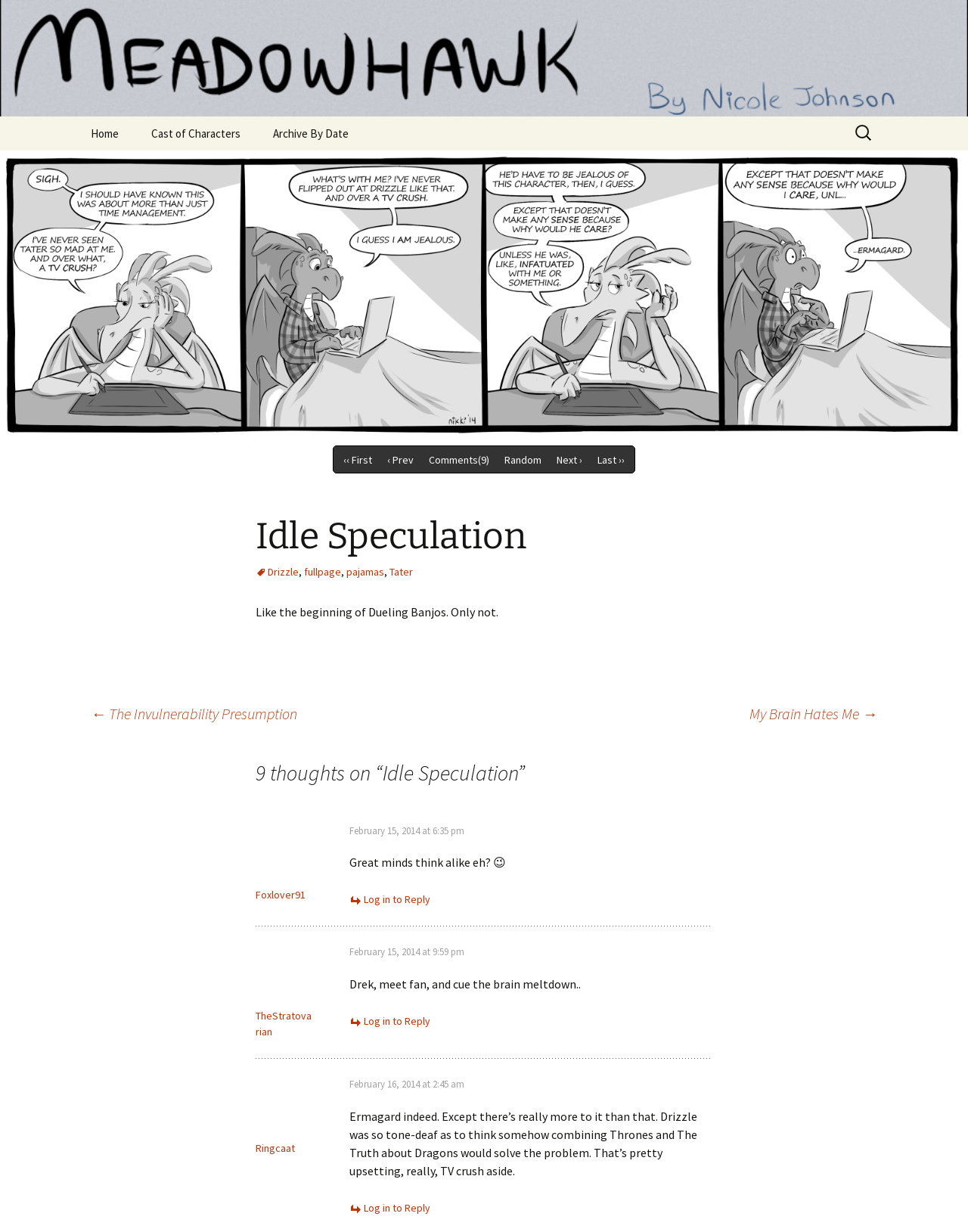What is the date of the second comment?
Could you give a comprehensive explanation in response to this question?

The date of the second comment can be found in the link element with the text 'February 15, 2014 at 9:59 pm' which is located inside the second article element.